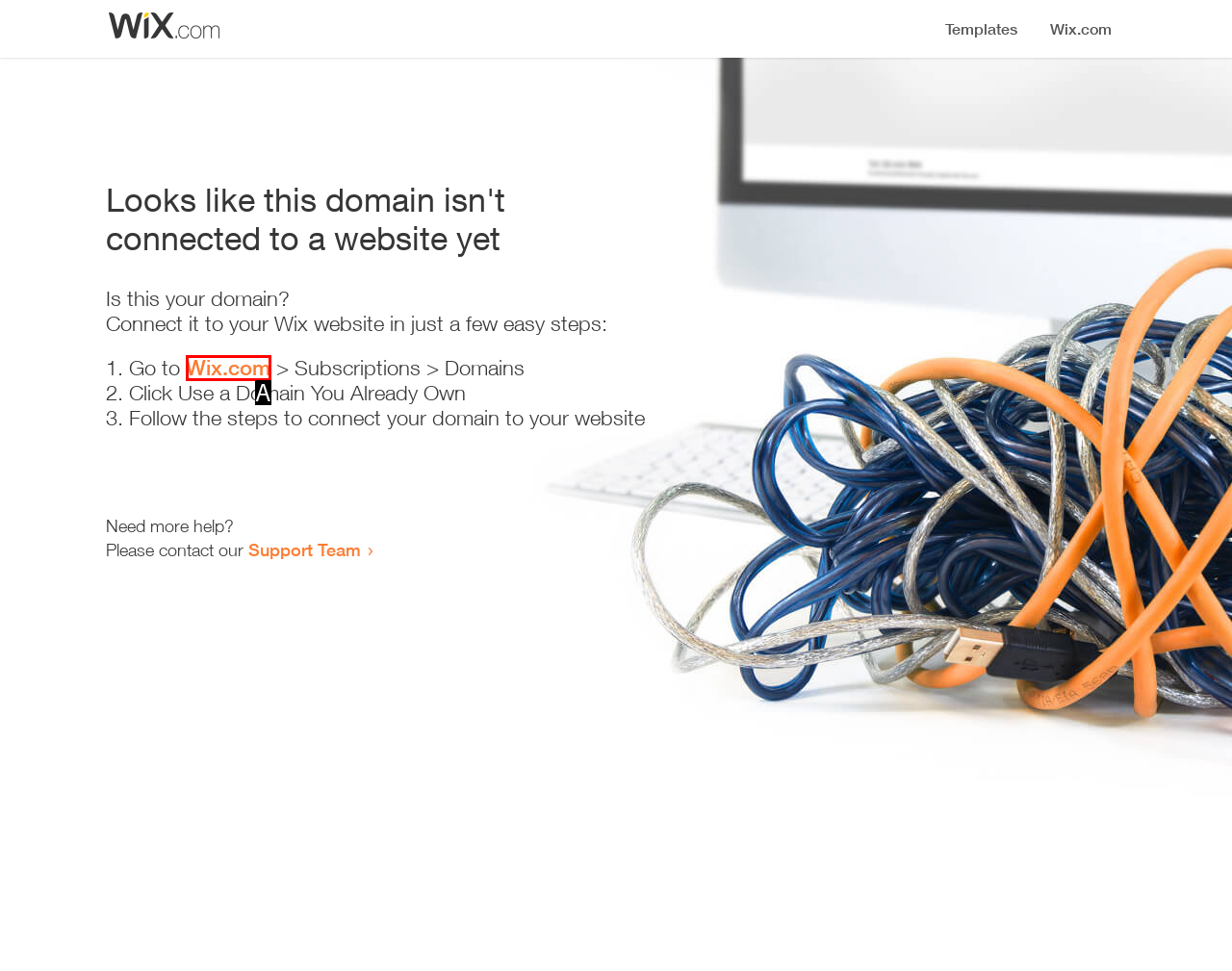Select the HTML element that fits the following description: Wix.com
Provide the letter of the matching option.

A